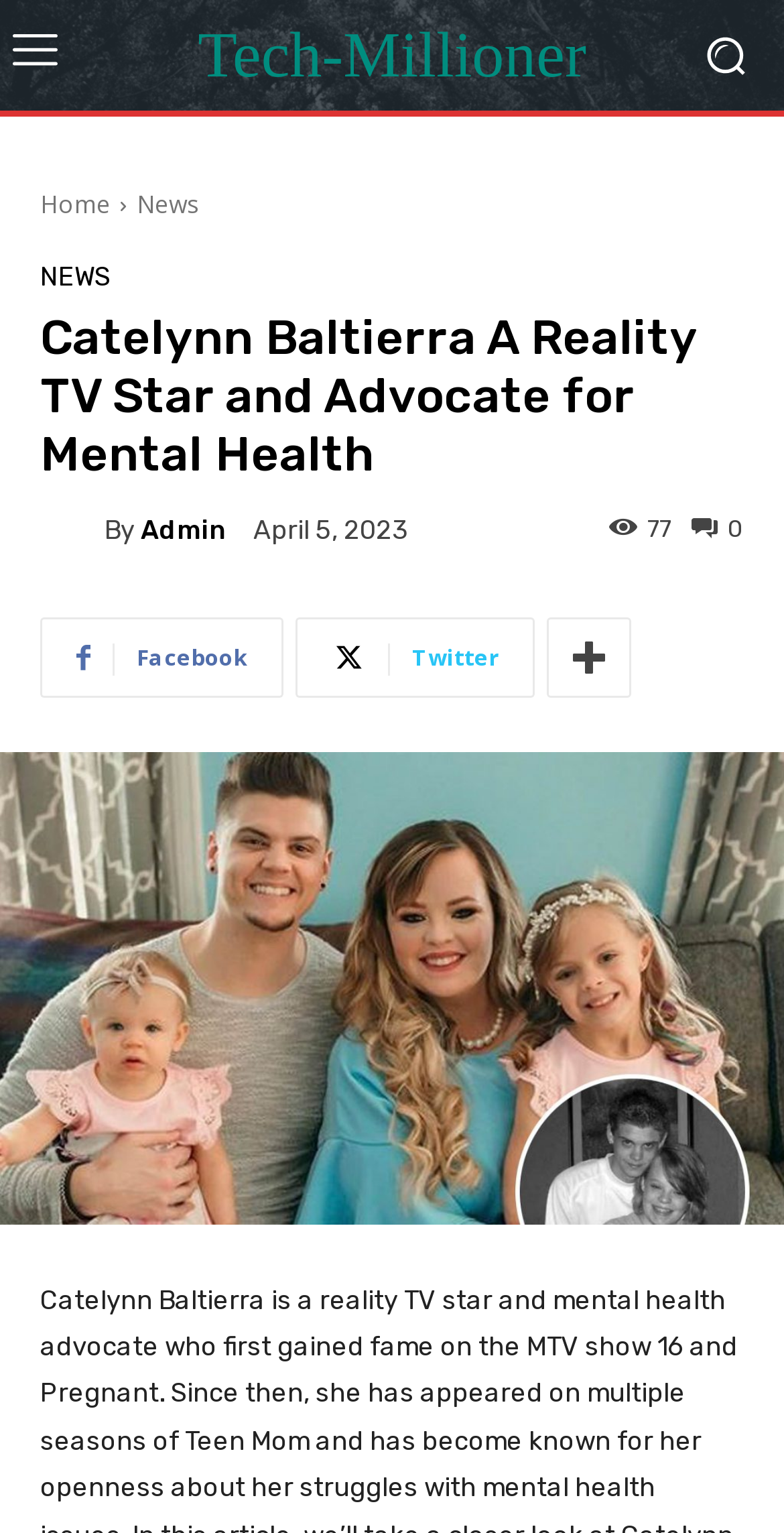Find the primary header on the webpage and provide its text.

Catelynn Baltierra A Reality TV Star and Advocate for Mental Health